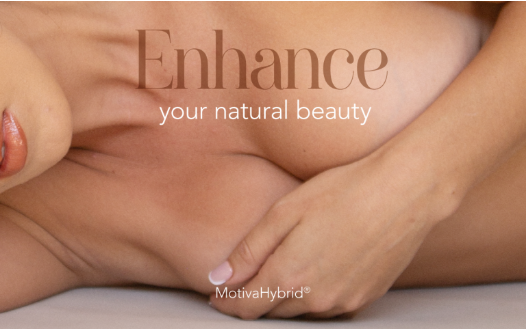Explain what is happening in the image with elaborate details.

The image showcases a close-up view of a person’s torso, emphasizing a natural and elegant aesthetic. The focal point is the message "Enhance your natural beauty," elegantly stylized in a soft font. Below this, the brand name "MotivaHybrid®" is featured, hinting at a product or service aimed at beauty enhancement and wellness. The overall composition conveys a sense of empowerment and confidence in one’s natural appearance, aligning with the values of aesthetic and reconstructive surgery and aesthetic healthcare represented by Alpha Health (Asia). The soothing colors and gentle contours evoke a tranquil and inviting atmosphere, making it an ideal visual for promoting self-esteem and beauty.